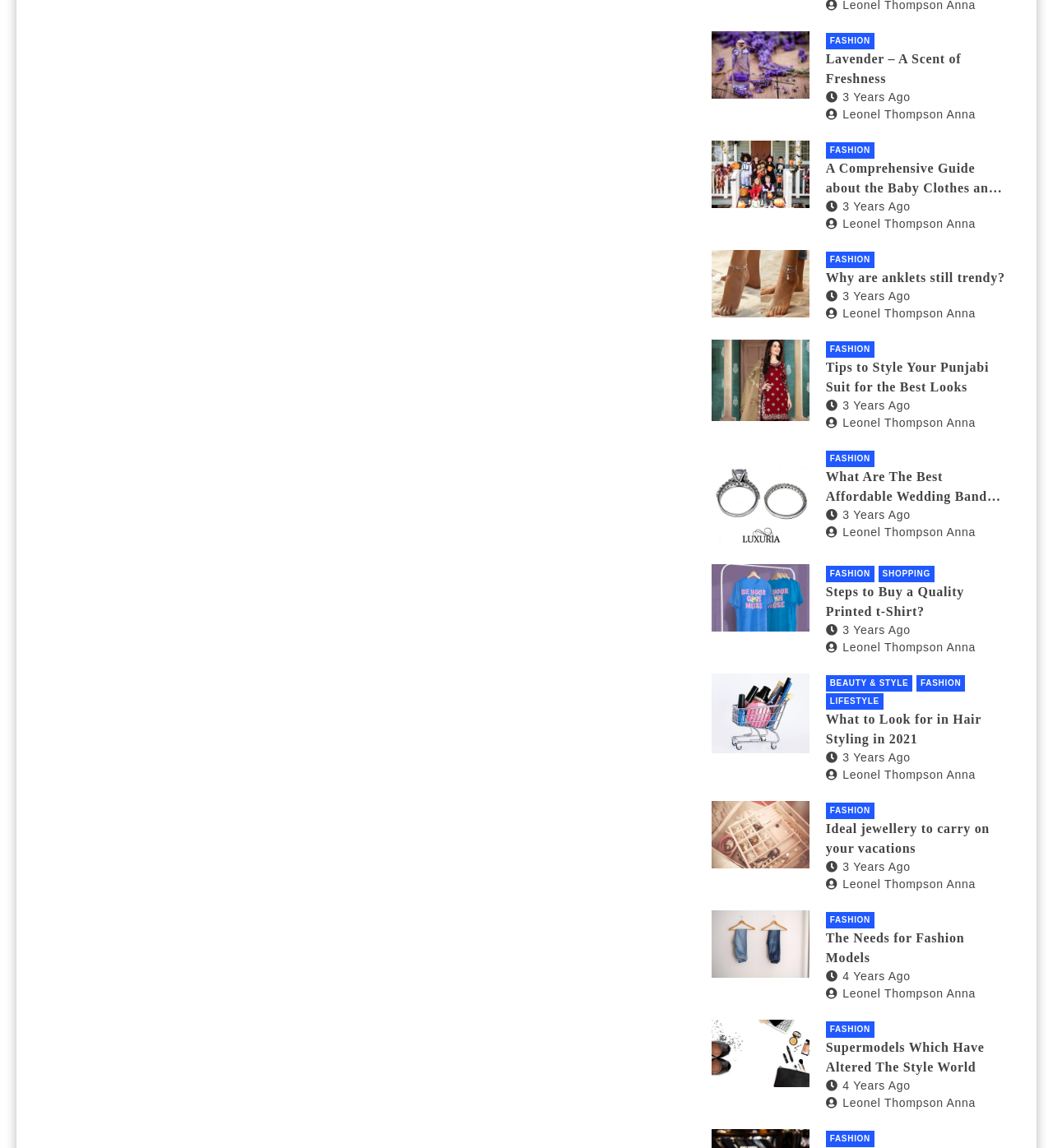Locate the bounding box coordinates of the area where you should click to accomplish the instruction: "shop now".

None